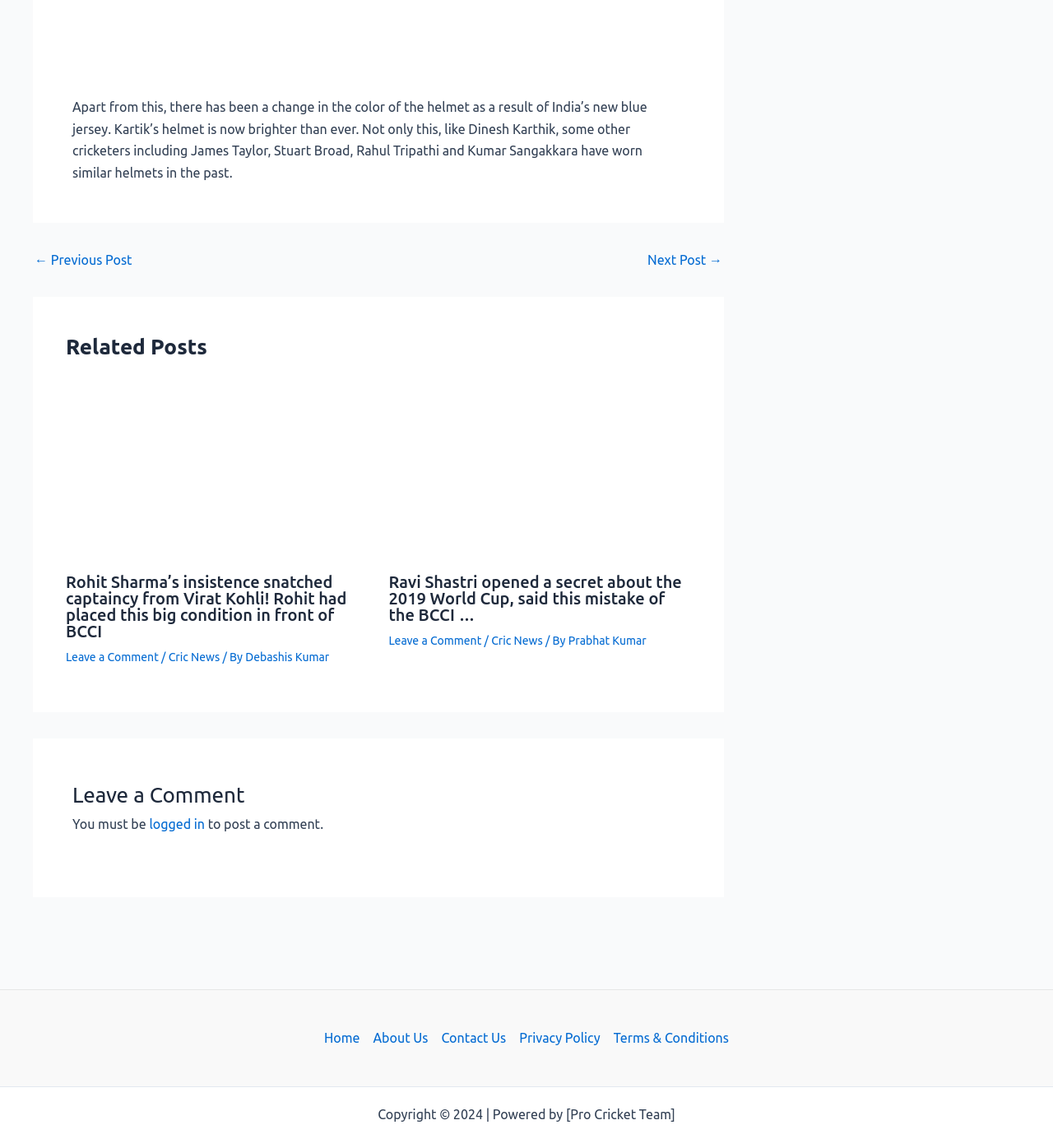Please identify the bounding box coordinates of the element I should click to complete this instruction: 'Click on the 'Previous Post' link'. The coordinates should be given as four float numbers between 0 and 1, like this: [left, top, right, bottom].

[0.033, 0.221, 0.125, 0.232]